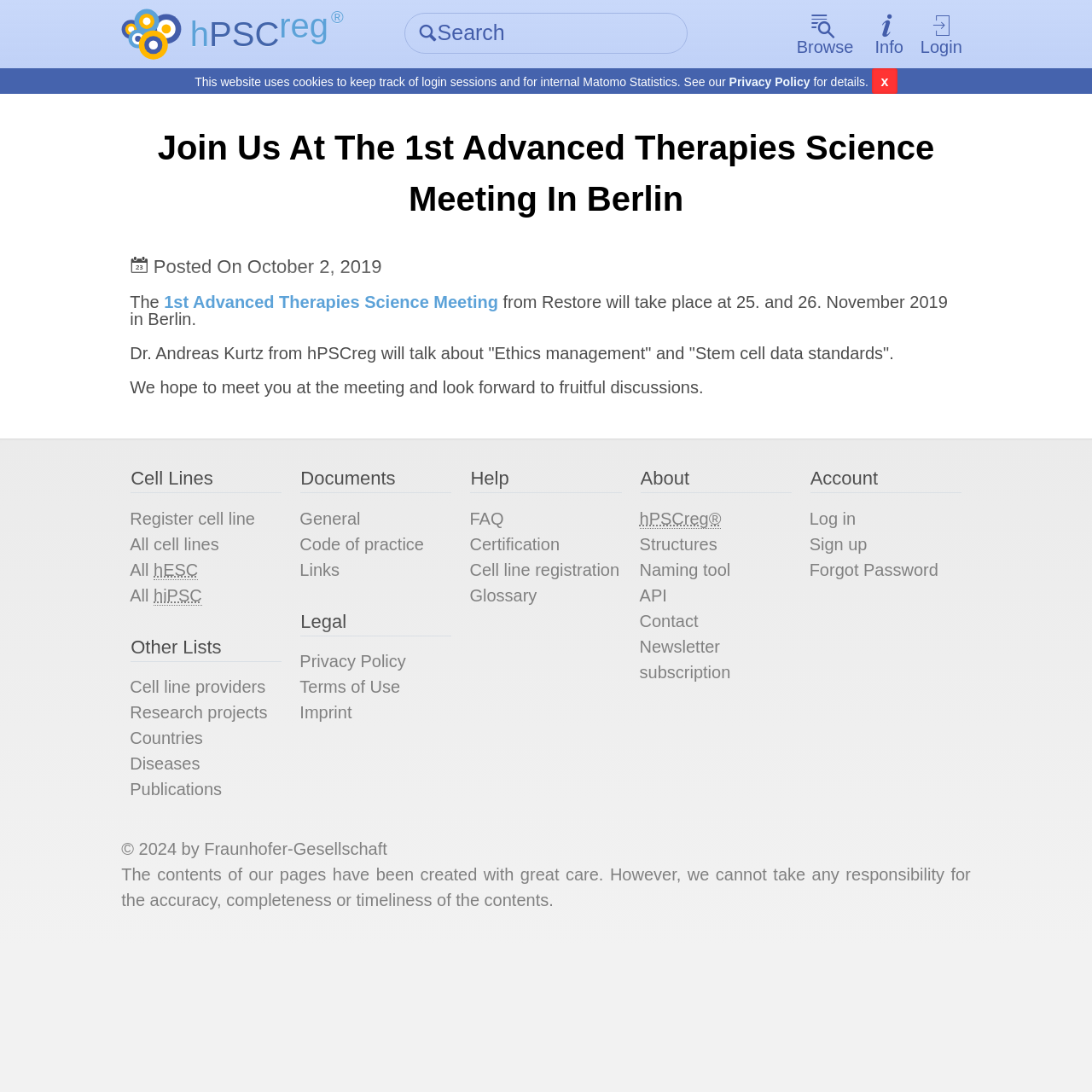Give a short answer using one word or phrase for the question:
What is the name of the registry?

hPSCreg